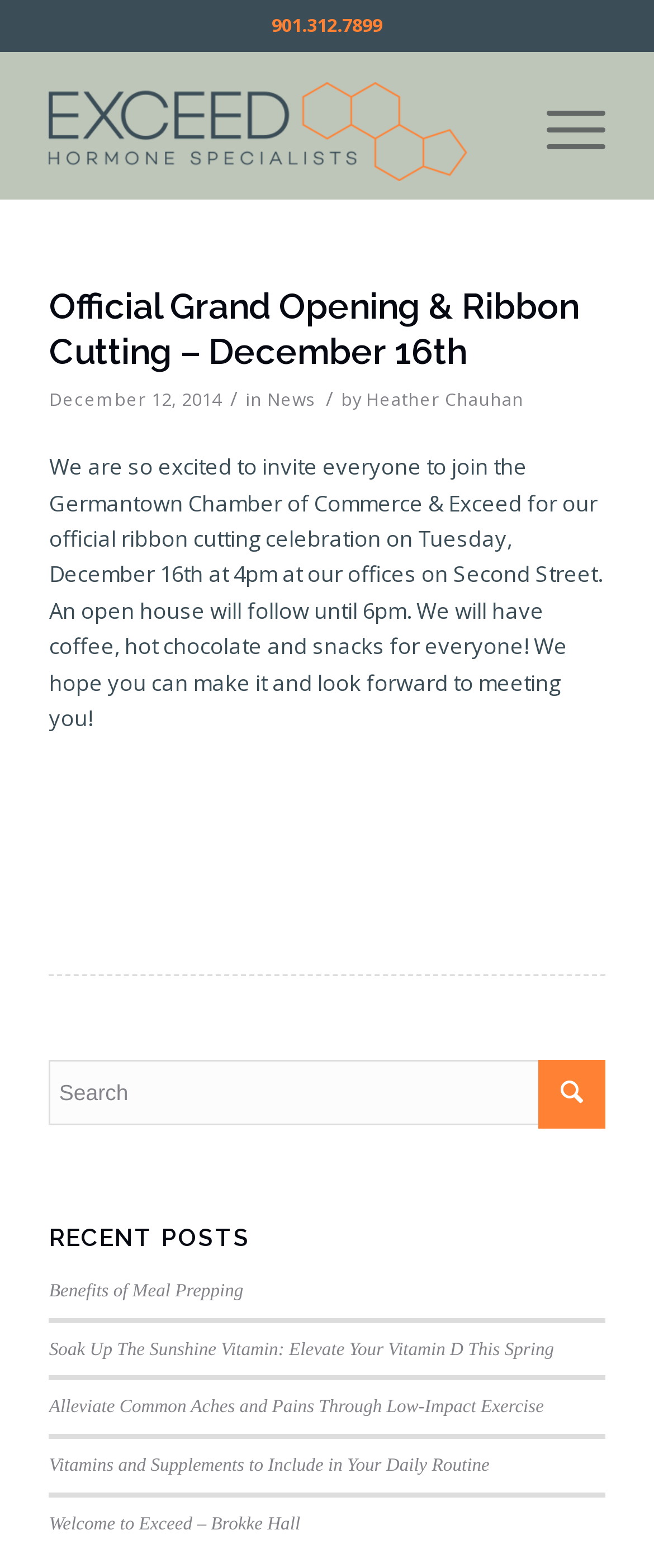Determine the bounding box coordinates of the clickable region to execute the instruction: "Read the news article". The coordinates should be four float numbers between 0 and 1, denoted as [left, top, right, bottom].

[0.075, 0.182, 0.885, 0.238]